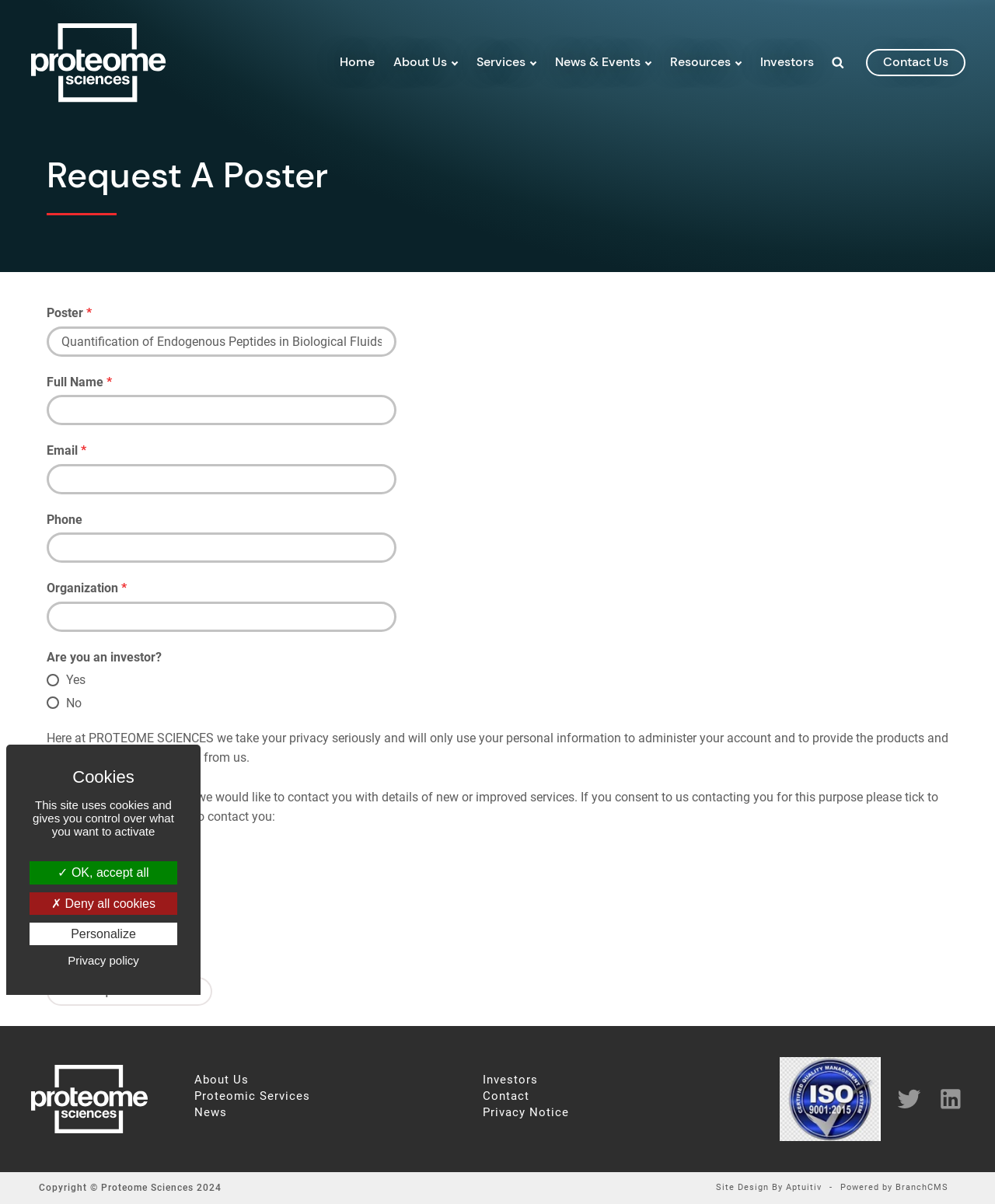Identify the bounding box coordinates necessary to click and complete the given instruction: "Enter your poster title".

[0.047, 0.271, 0.398, 0.296]